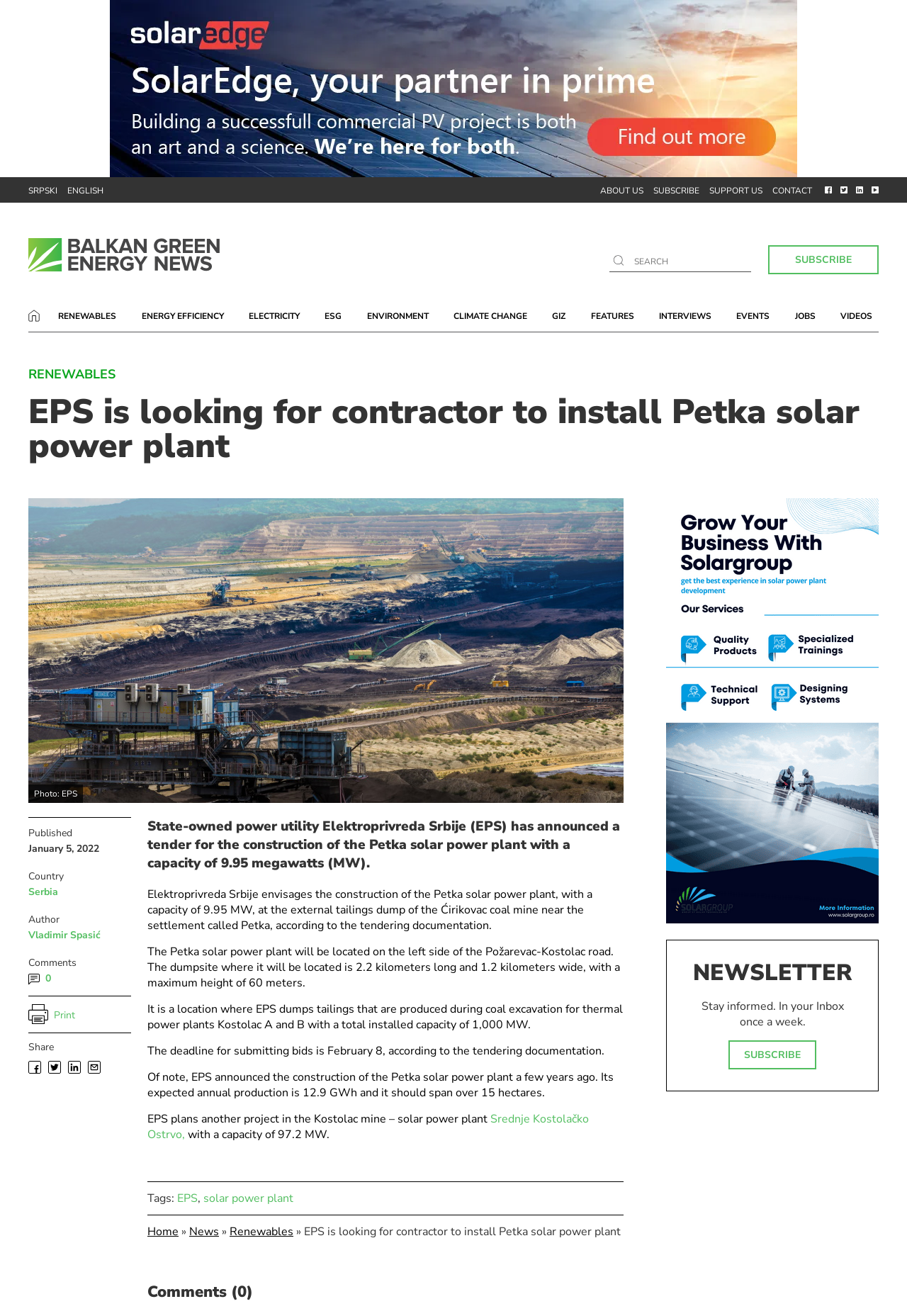What is the expected annual production of the Petka solar power plant?
Give a comprehensive and detailed explanation for the question.

The answer can be found in the fifth paragraph of the article, where it is stated that 'Of note, EPS announced the construction of the Petka solar power plant a few years ago. Its expected annual production is 12.9 GWh and it should span over 15 hectares.'.